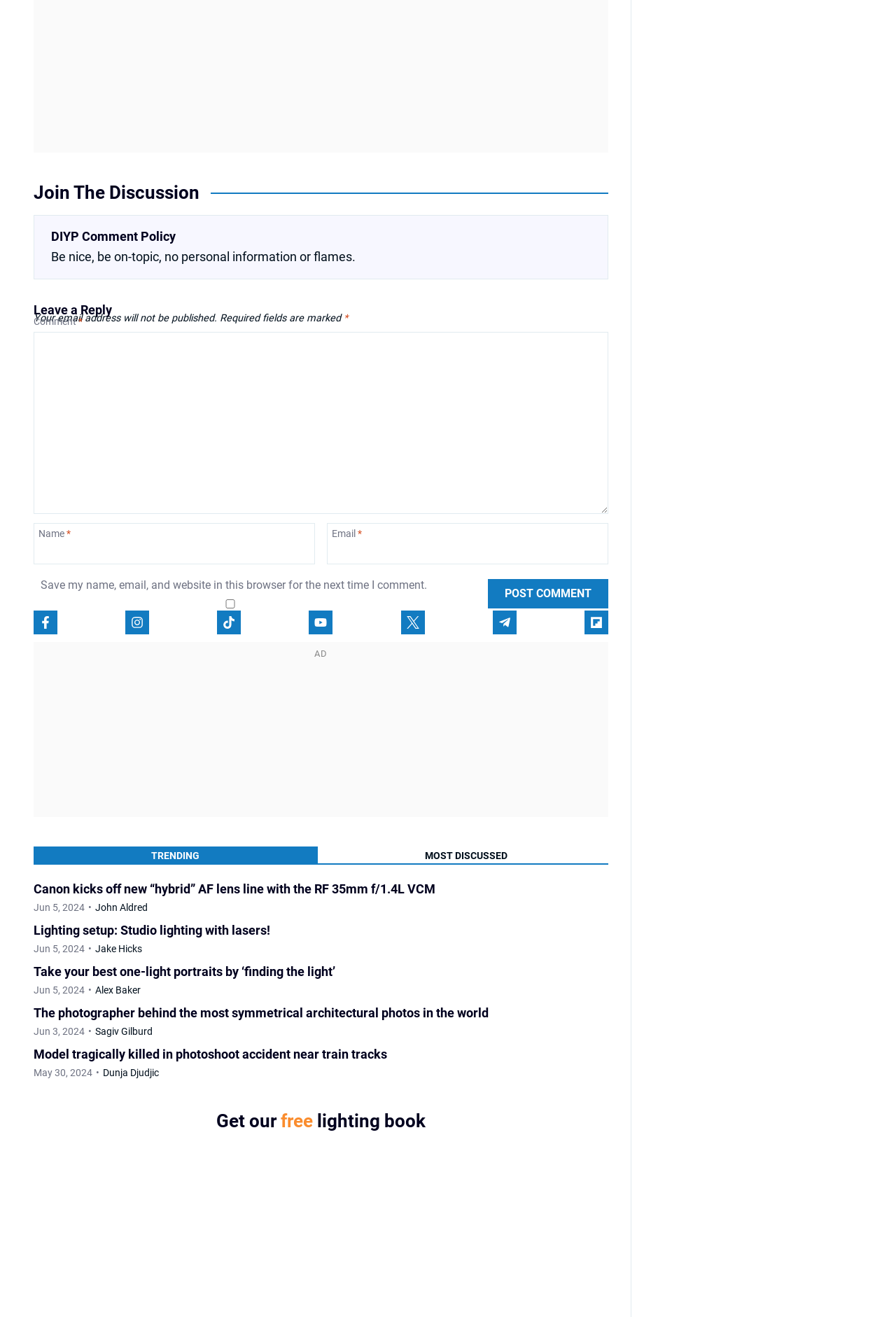What is the function of the checkbox 'Save my name, email, and website in this browser for the next time I comment'?
Answer the question in a detailed and comprehensive manner.

The checkbox is located in the 'Leave a Reply' section and is labeled as 'Save my name, email, and website in this browser for the next time I comment', indicating that its function is to save the user's information for future comments.